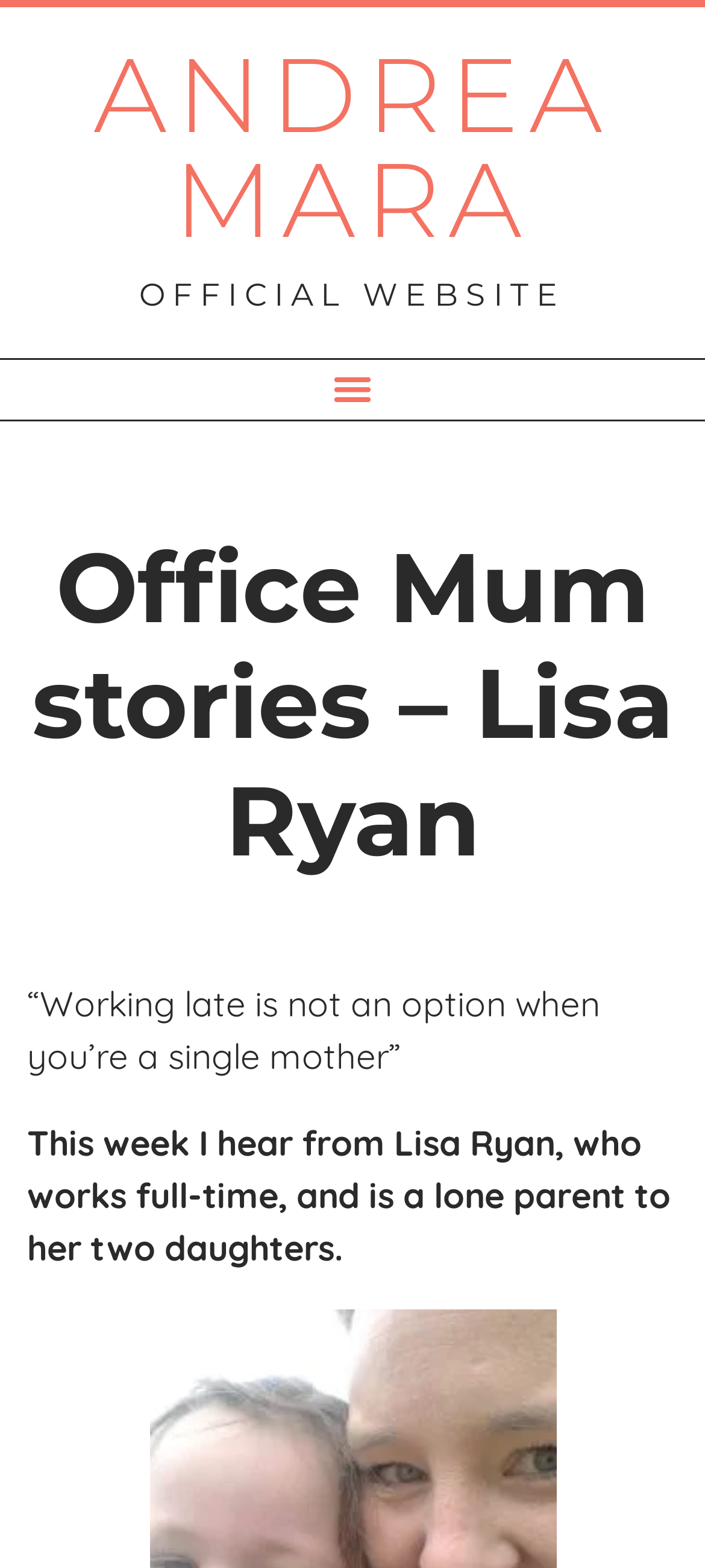Find the bounding box coordinates of the UI element according to this description: "Andrea Mara".

[0.132, 0.02, 0.868, 0.167]